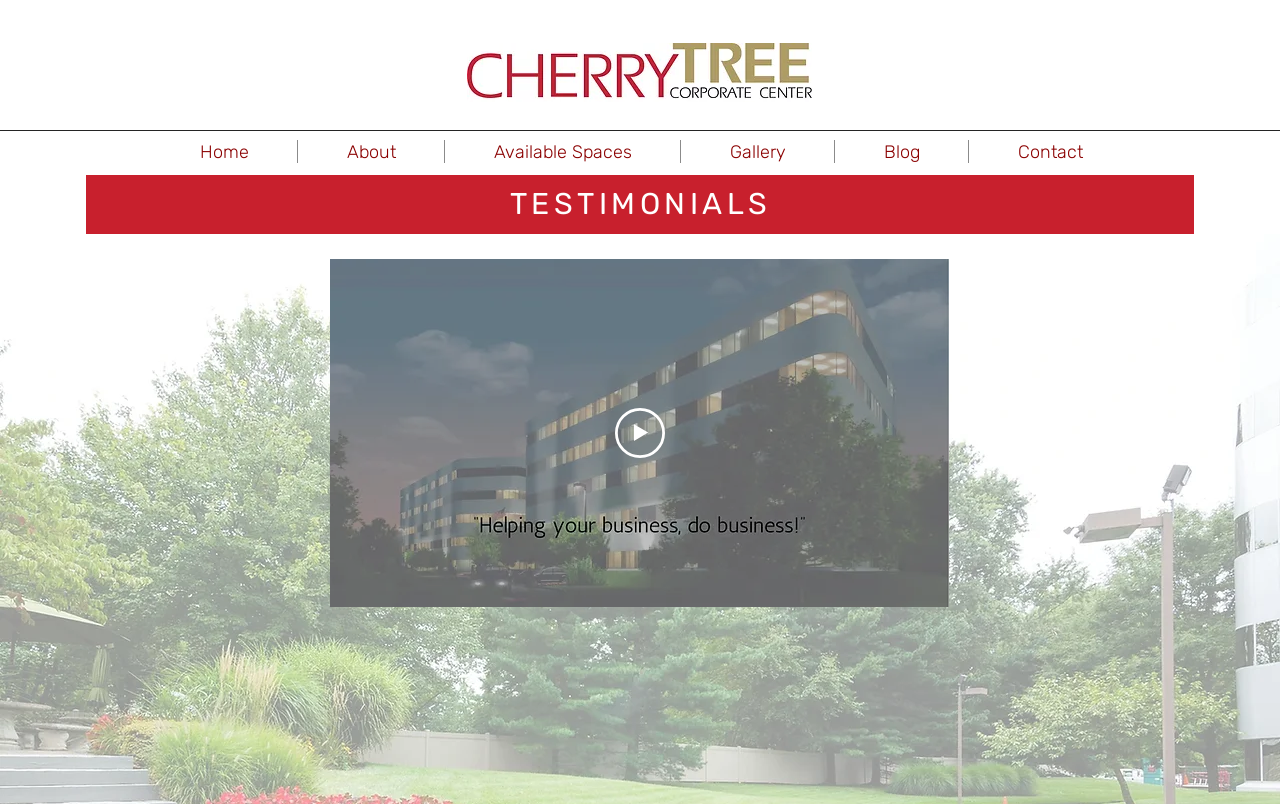Based on the image, provide a detailed and complete answer to the question: 
What is the purpose of the button?

I found the purpose of the button by looking at the button element with the bounding box coordinates [0.48, 0.507, 0.519, 0.57] and its text content 'Play video', which suggests that it is used to play a video.